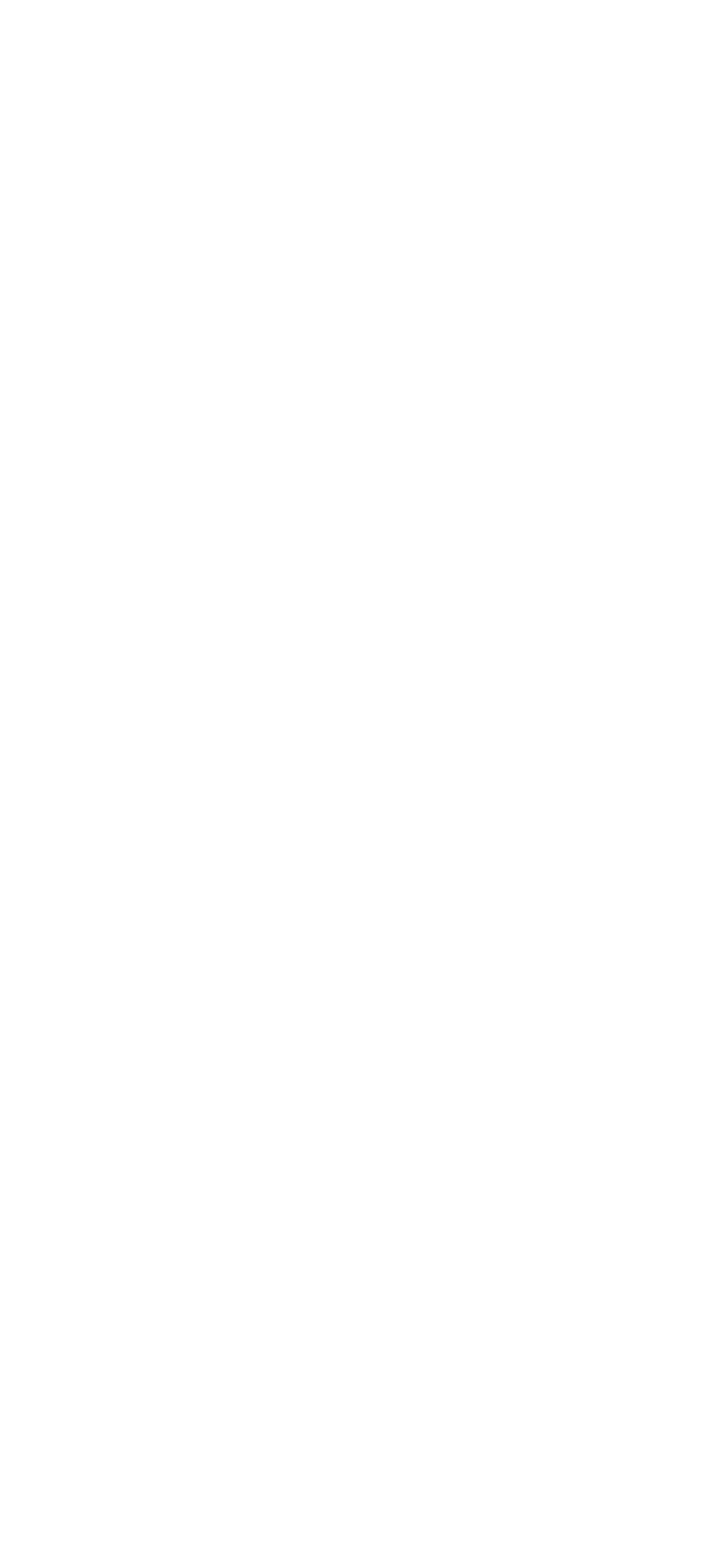What is the role of Thermo King mentioned in the text?
Please respond to the question with a detailed and thorough explanation.

According to the main text, Thermo King has decades of experience in safeguarding past vaccines, such as the one used during the Ebola outbreak in West Africa, and has accumulated experience in vaccine distribution over the past two years.